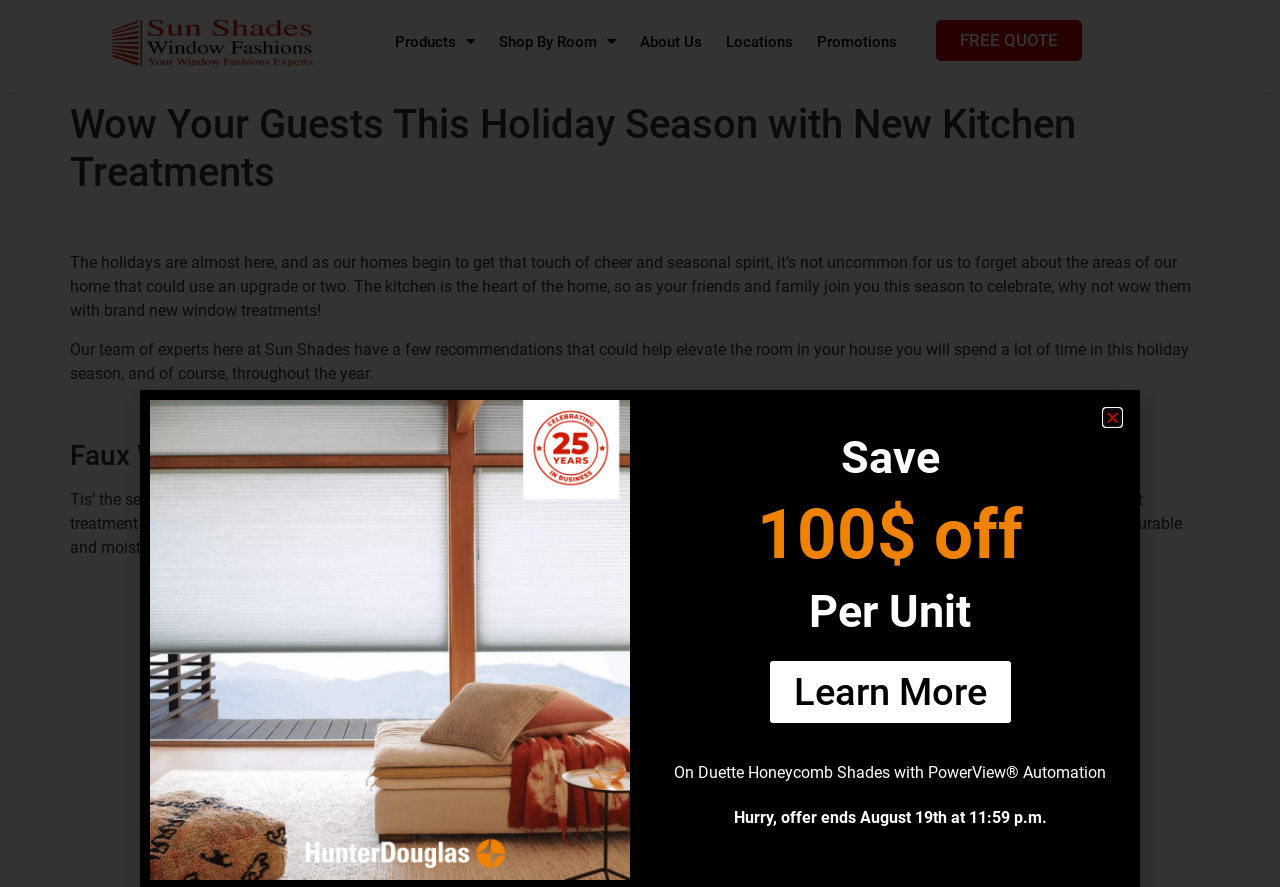Identify the bounding box of the UI element that matches this description: "Promotions".

[0.629, 0.007, 0.71, 0.086]